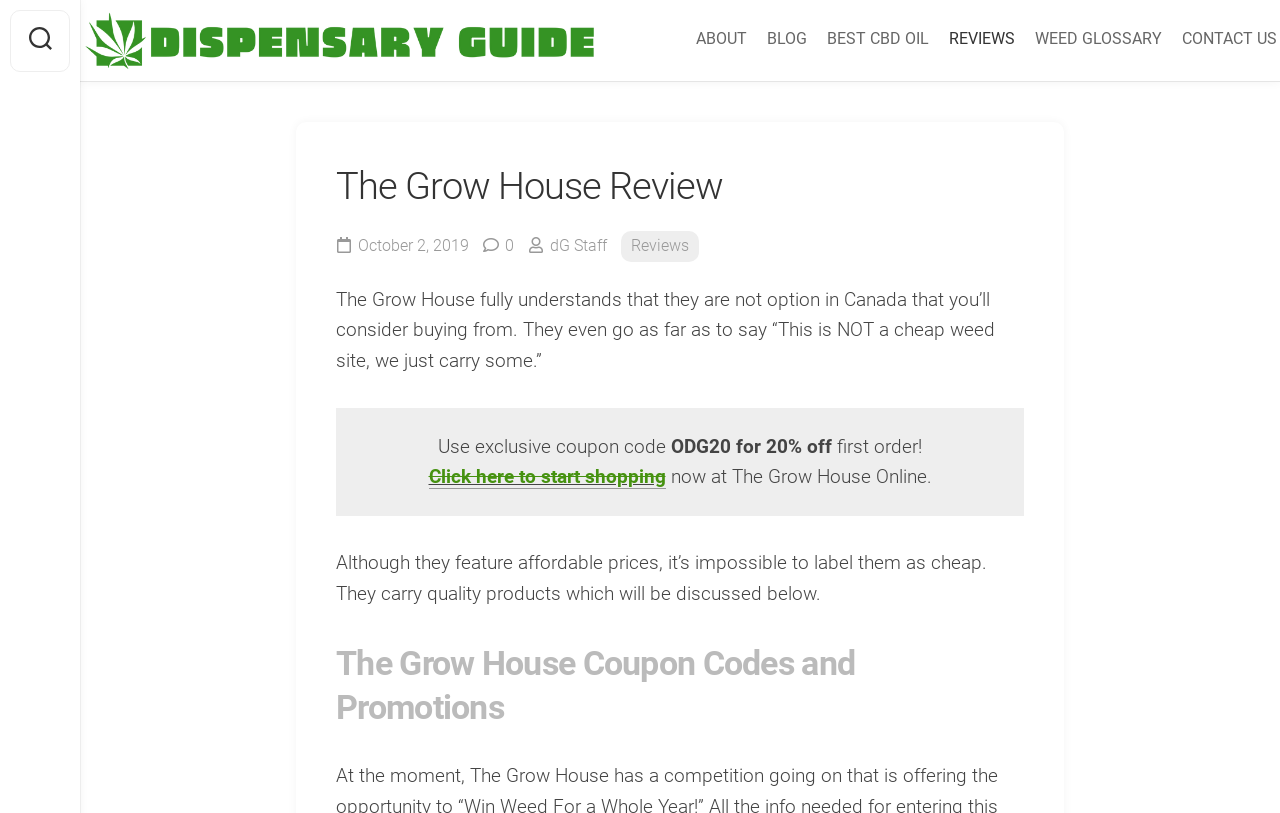Determine the bounding box coordinates of the section to be clicked to follow the instruction: "Check out BEST CBD OIL". The coordinates should be given as four float numbers between 0 and 1, formatted as [left, top, right, bottom].

[0.617, 0.036, 0.697, 0.06]